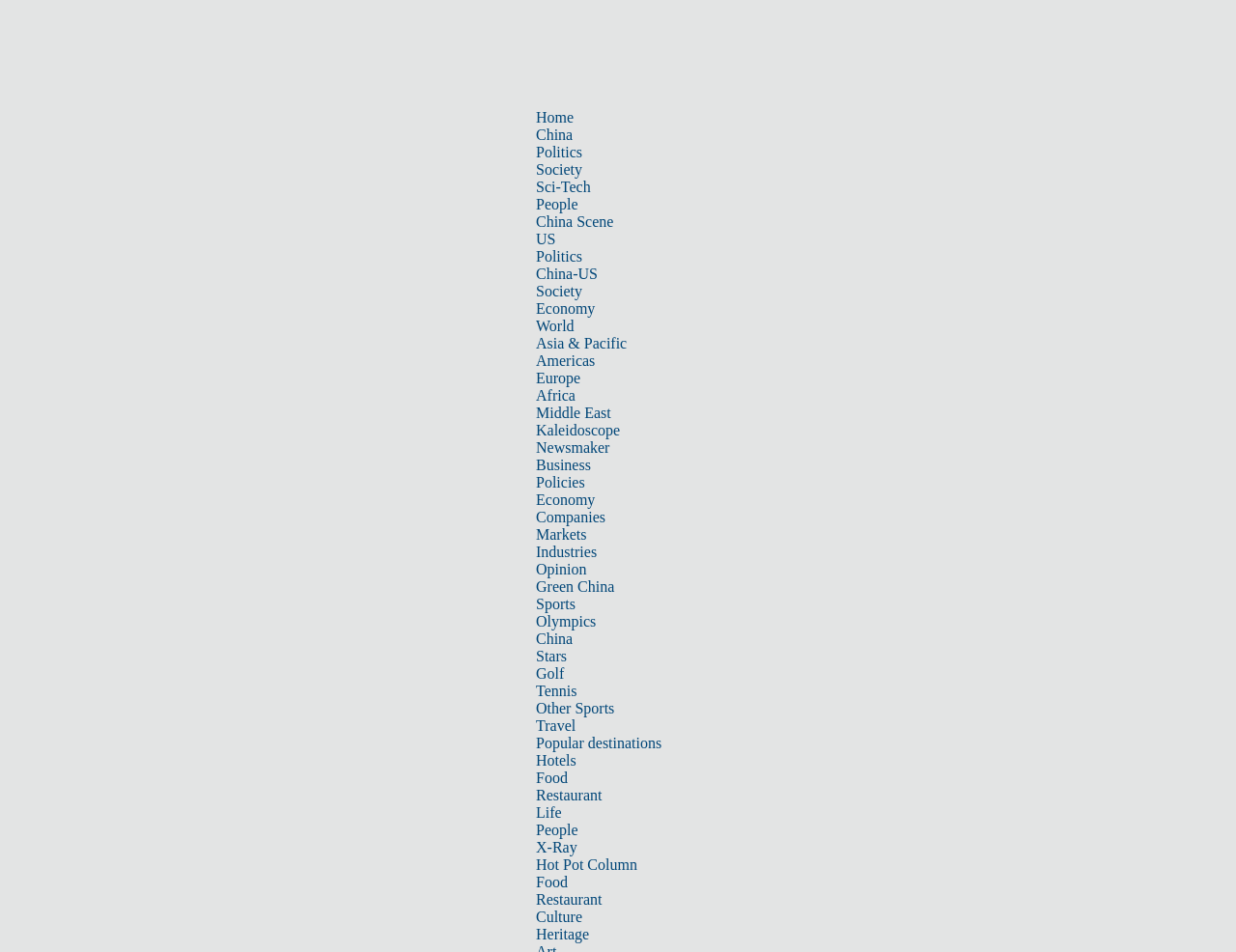Determine the bounding box coordinates of the clickable element necessary to fulfill the instruction: "View 'June 2024' archives". Provide the coordinates as four float numbers within the 0 to 1 range, i.e., [left, top, right, bottom].

None